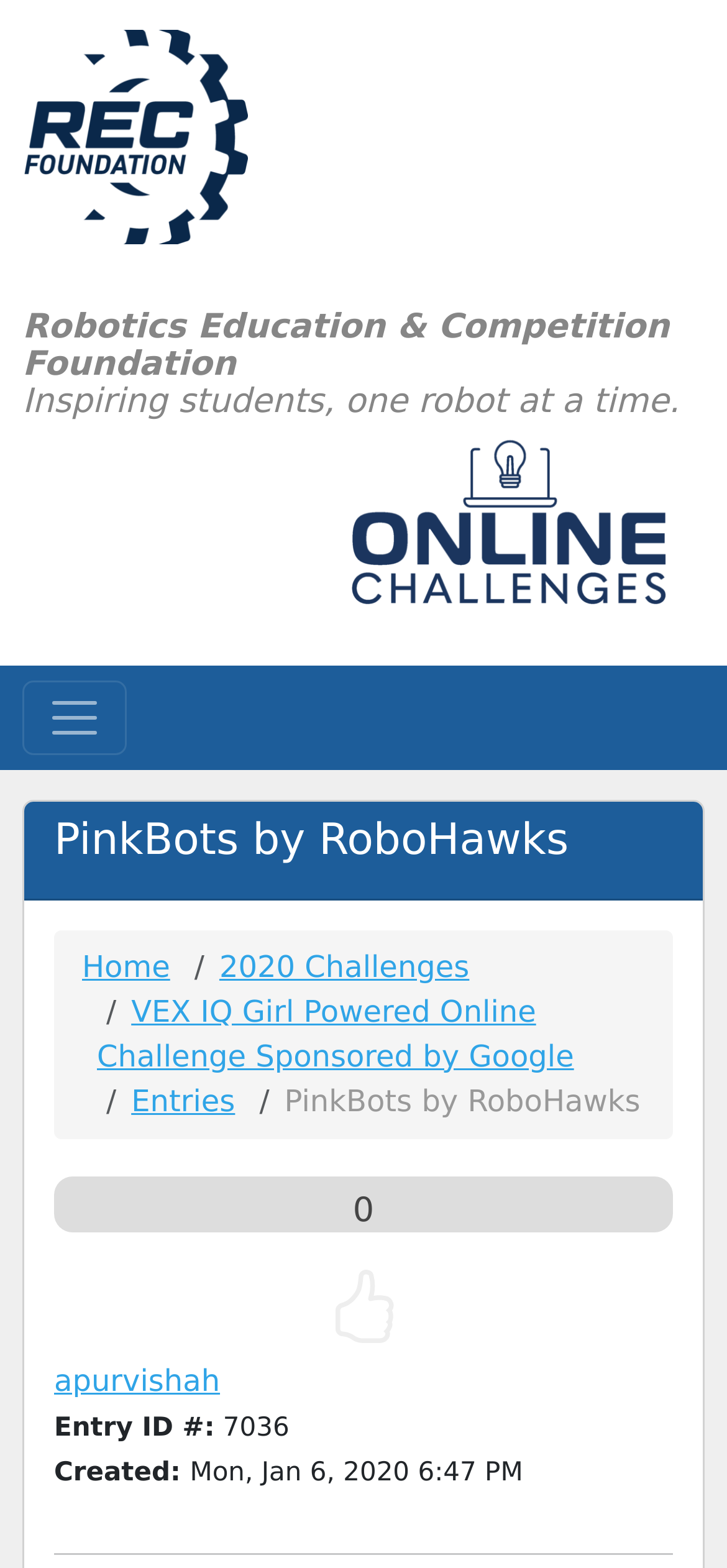Determine the coordinates of the bounding box that should be clicked to complete the instruction: "Check Entries". The coordinates should be represented by four float numbers between 0 and 1: [left, top, right, bottom].

[0.18, 0.691, 0.323, 0.713]